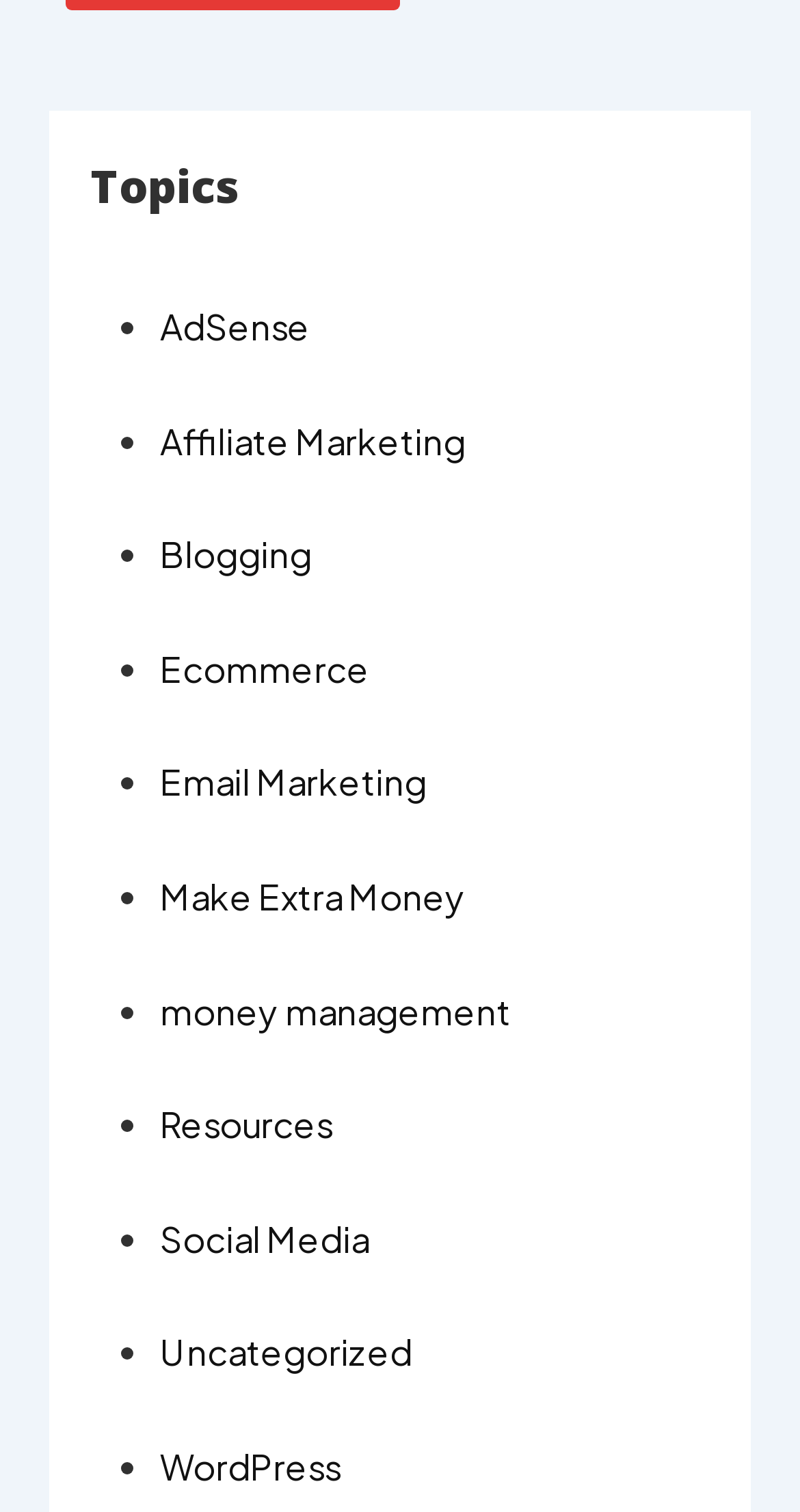Using the description "Email Marketing", predict the bounding box of the relevant HTML element.

[0.2, 0.502, 0.533, 0.532]